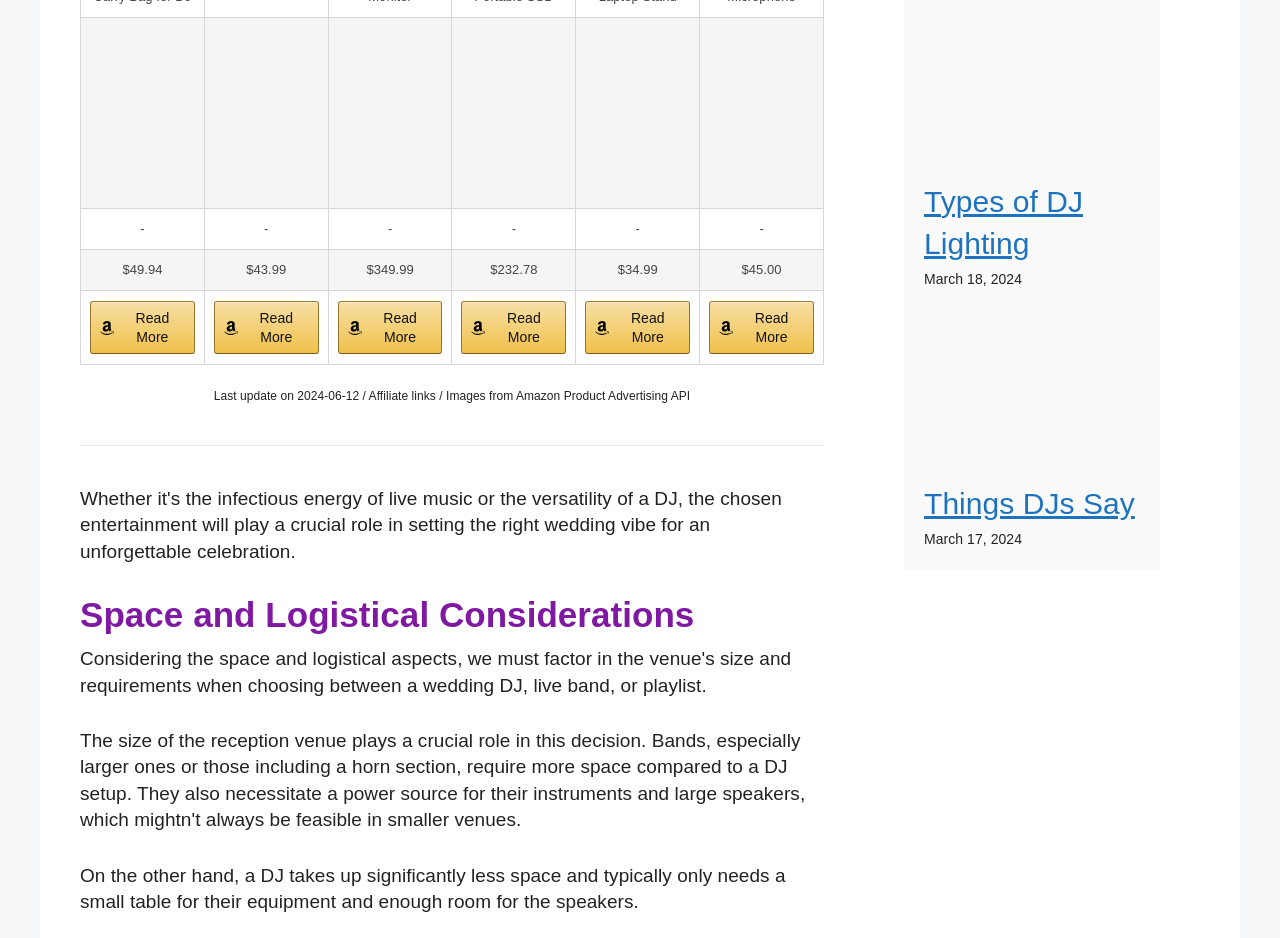What is the topic of the article on the right side of the webpage?
Provide a concise answer using a single word or phrase based on the image.

DJ phrases and expressions